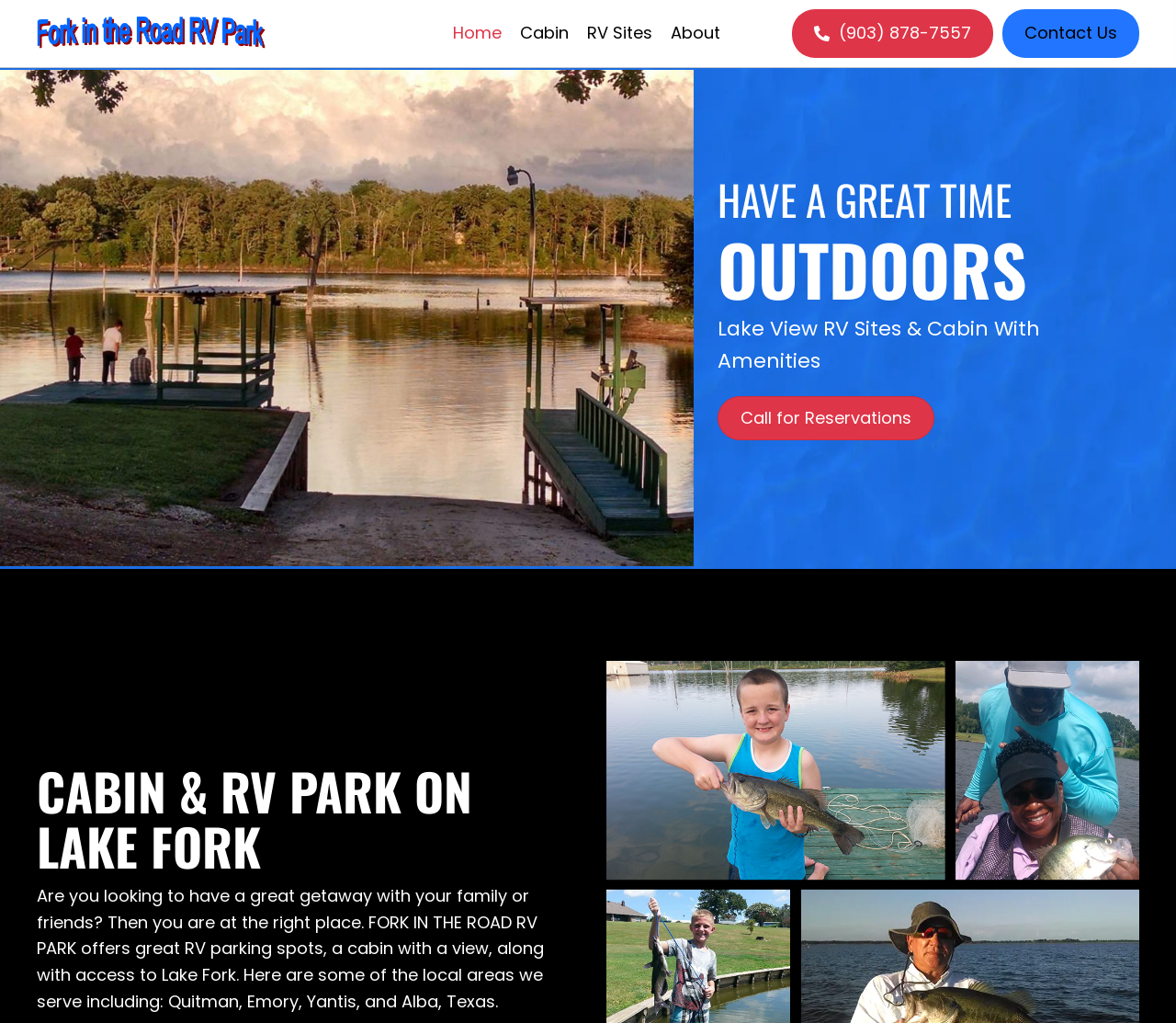Can you find the bounding box coordinates of the area I should click to execute the following instruction: "Click the 'Call for Reservations' button"?

[0.61, 0.387, 0.794, 0.43]